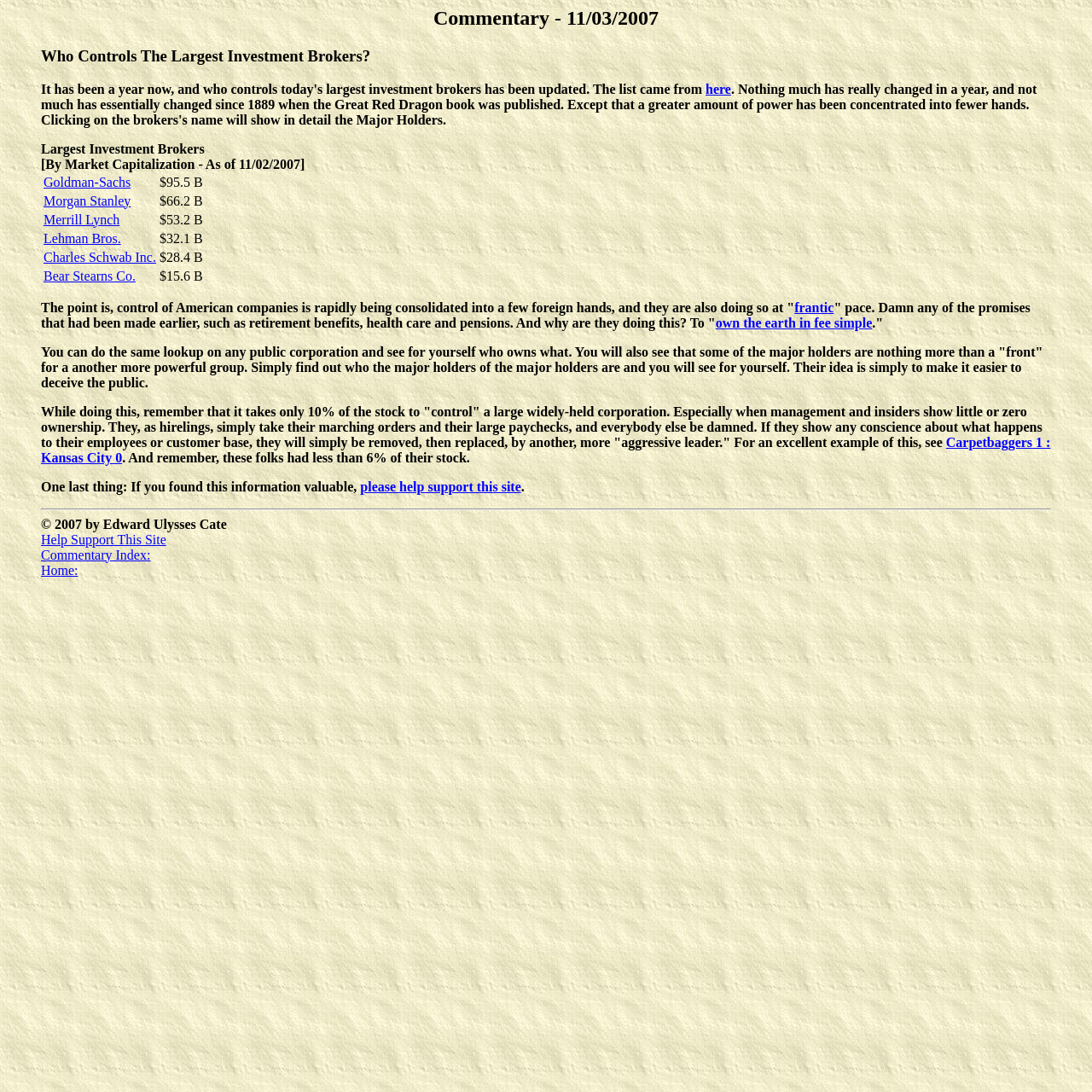What is the name of the article referenced in the commentary?
Refer to the image and respond with a one-word or short-phrase answer.

Carpetbaggers 1 : Kansas City 0